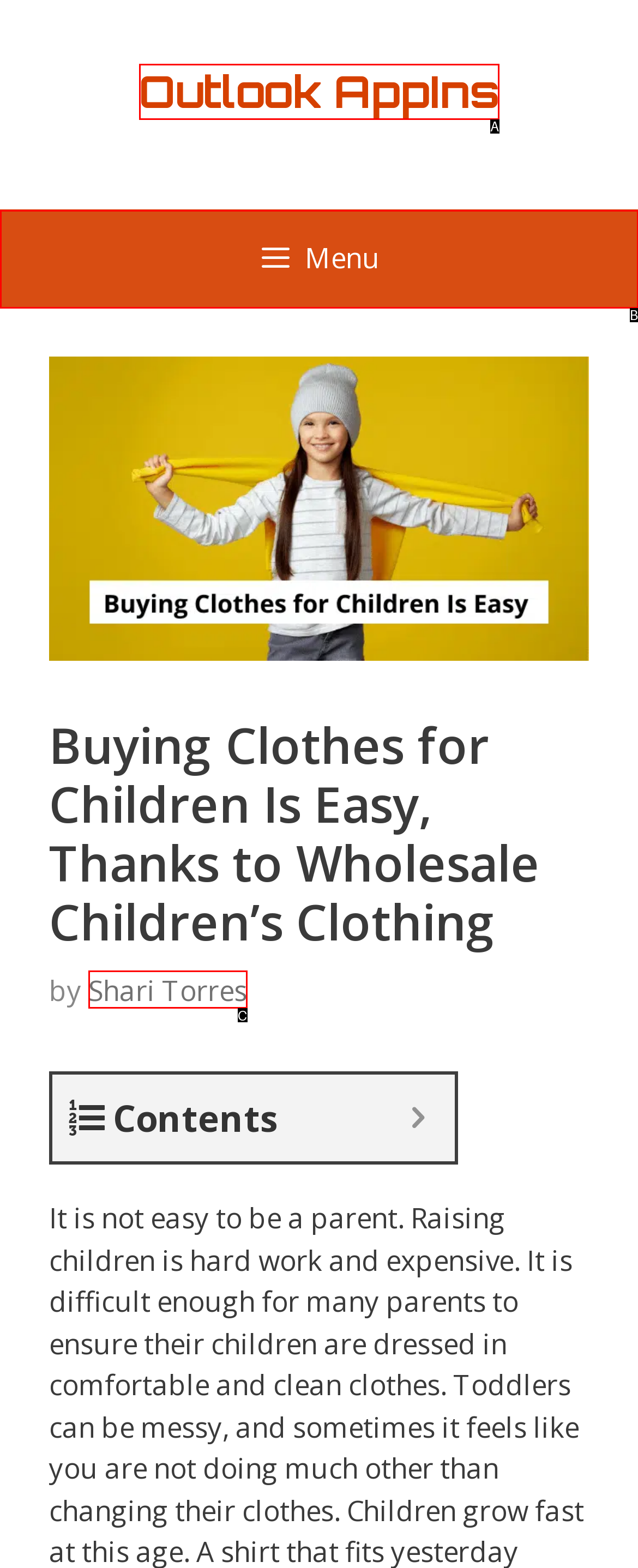Find the option that aligns with: Menu
Provide the letter of the corresponding option.

B